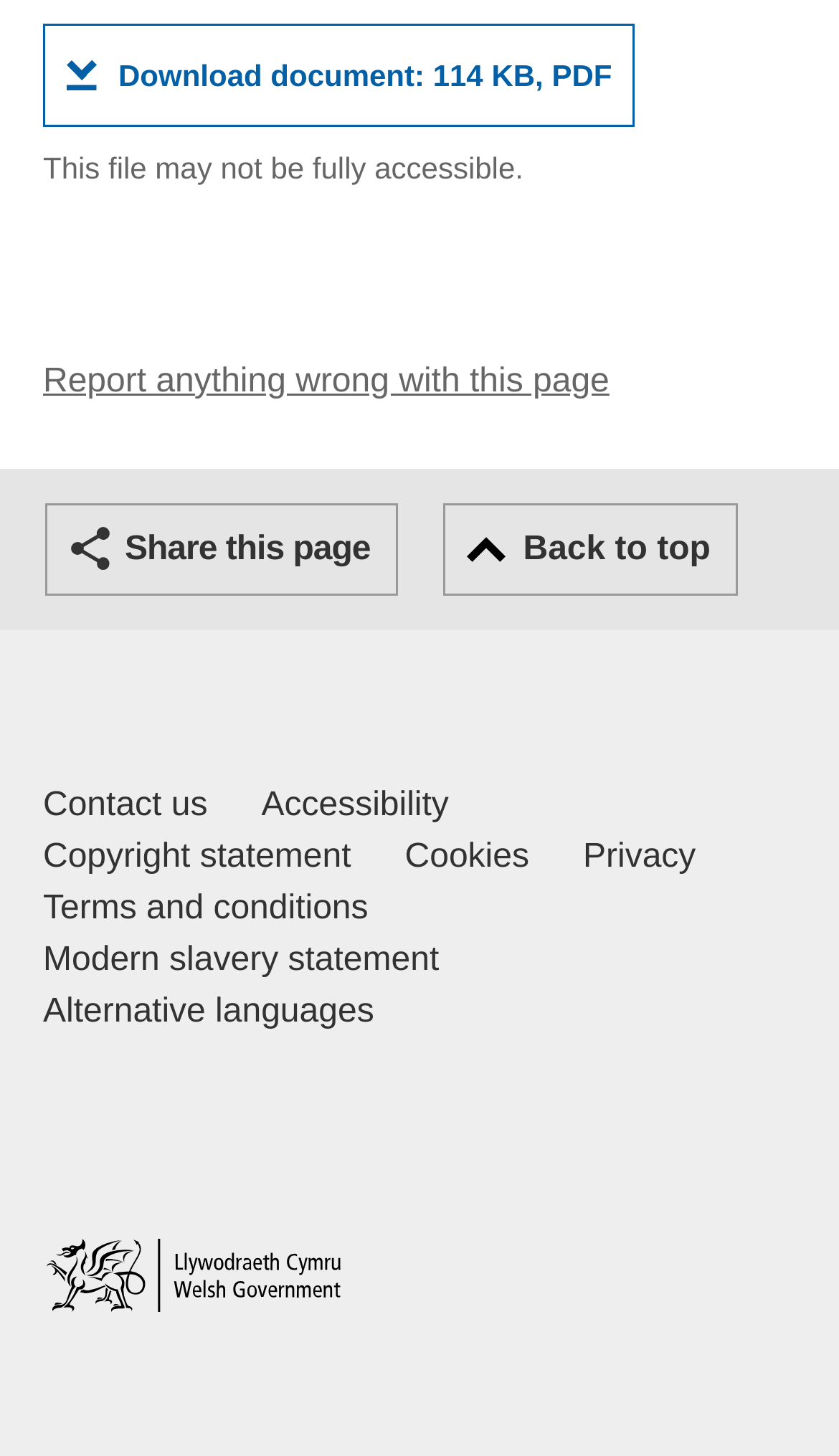Identify the bounding box coordinates for the element you need to click to achieve the following task: "View Cerro Coso Community College graduation news". The coordinates must be four float values ranging from 0 to 1, formatted as [left, top, right, bottom].

None